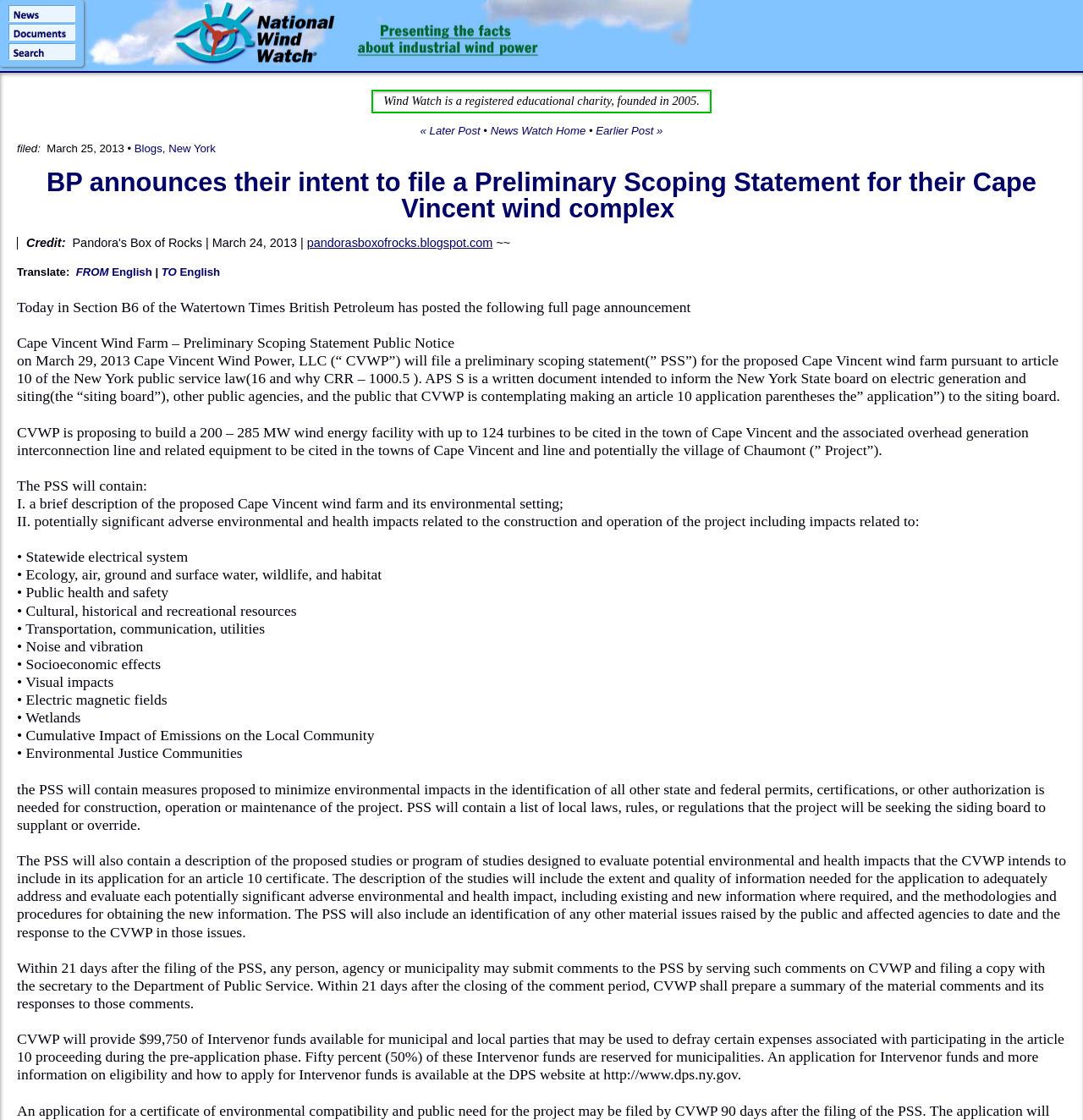Can you specify the bounding box coordinates of the area that needs to be clicked to fulfill the following instruction: "Visit the 'News Watch Home' page"?

[0.453, 0.111, 0.541, 0.122]